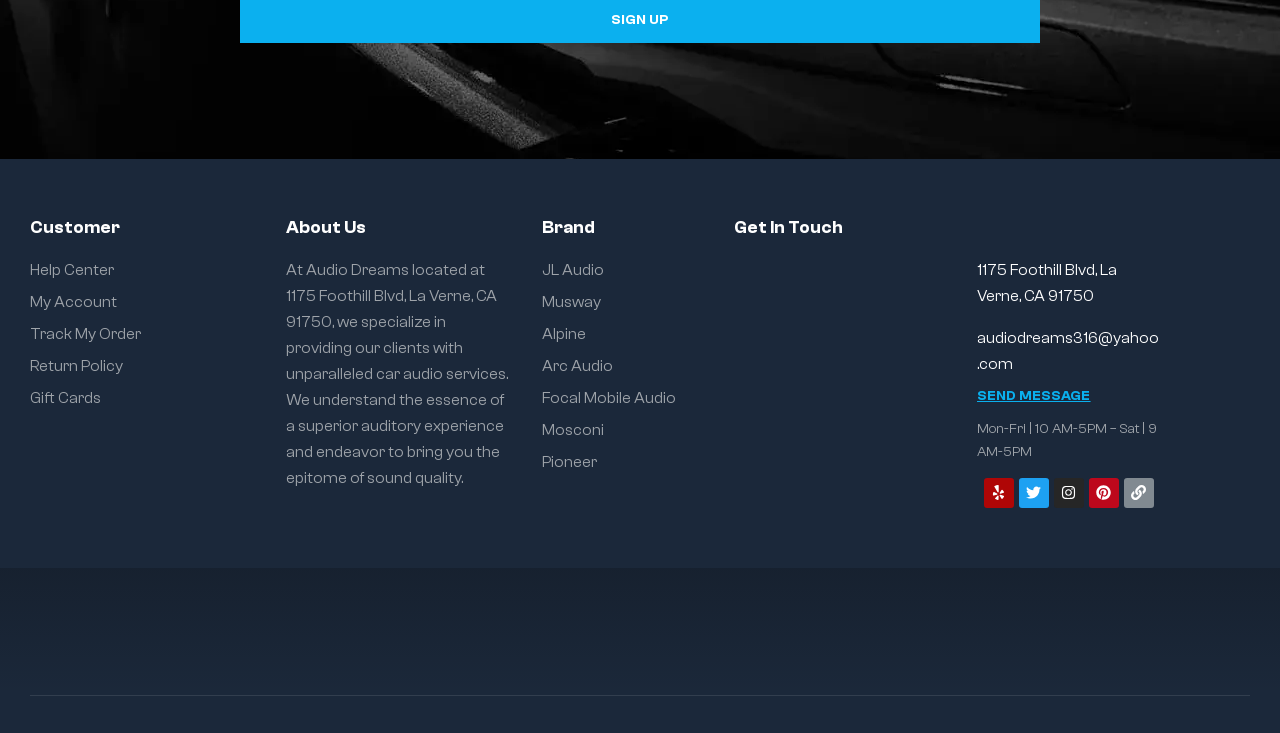Use the information in the screenshot to answer the question comprehensively: What is the address of Audio Dreams?

I found the static text '1175 Foothill Blvd, La Verne, CA 91750' under the 'Get In Touch' heading, which suggests that this is the address of Audio Dreams.